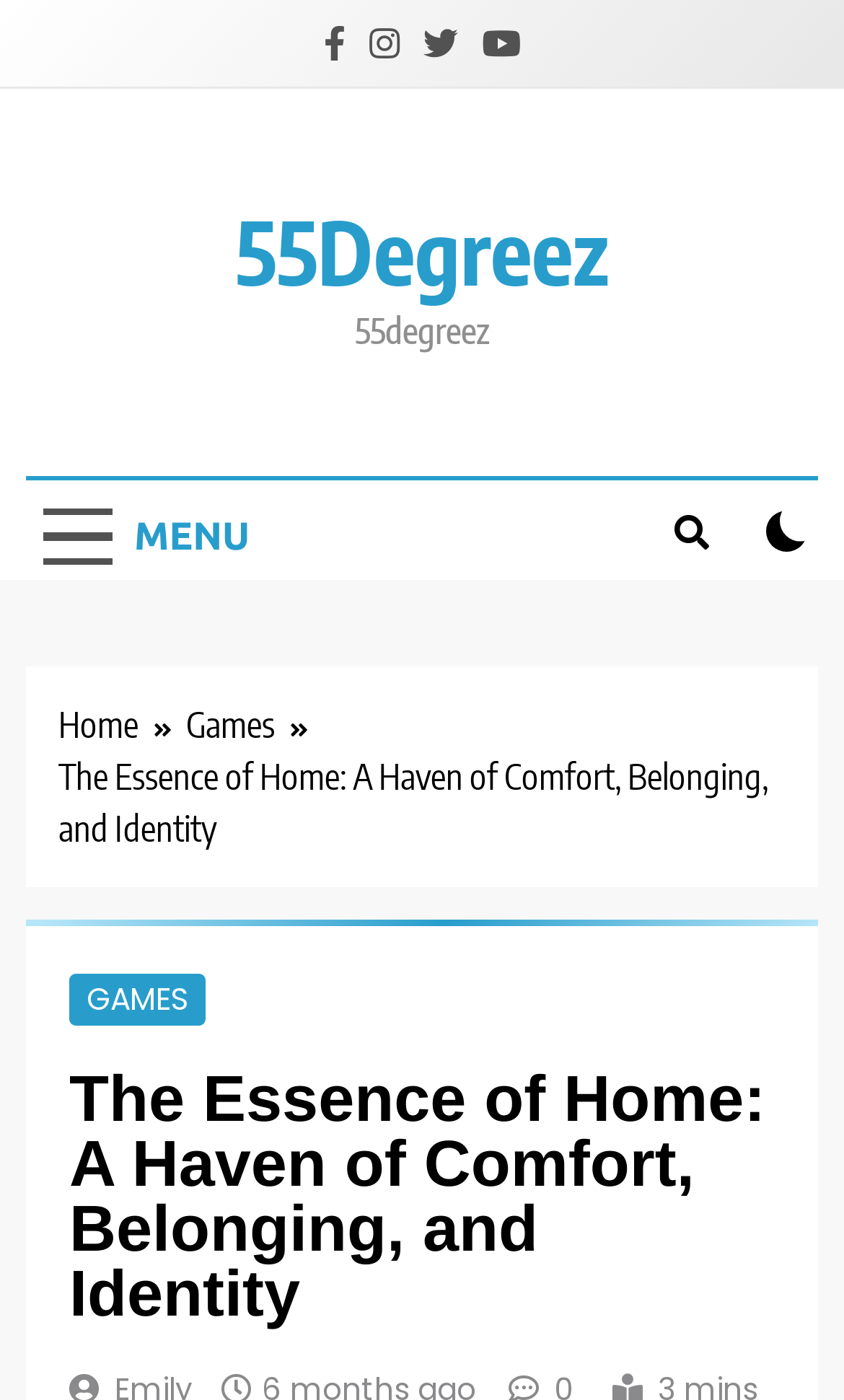Please answer the following question using a single word or phrase: What is the theme of the website's content?

Home and comfort